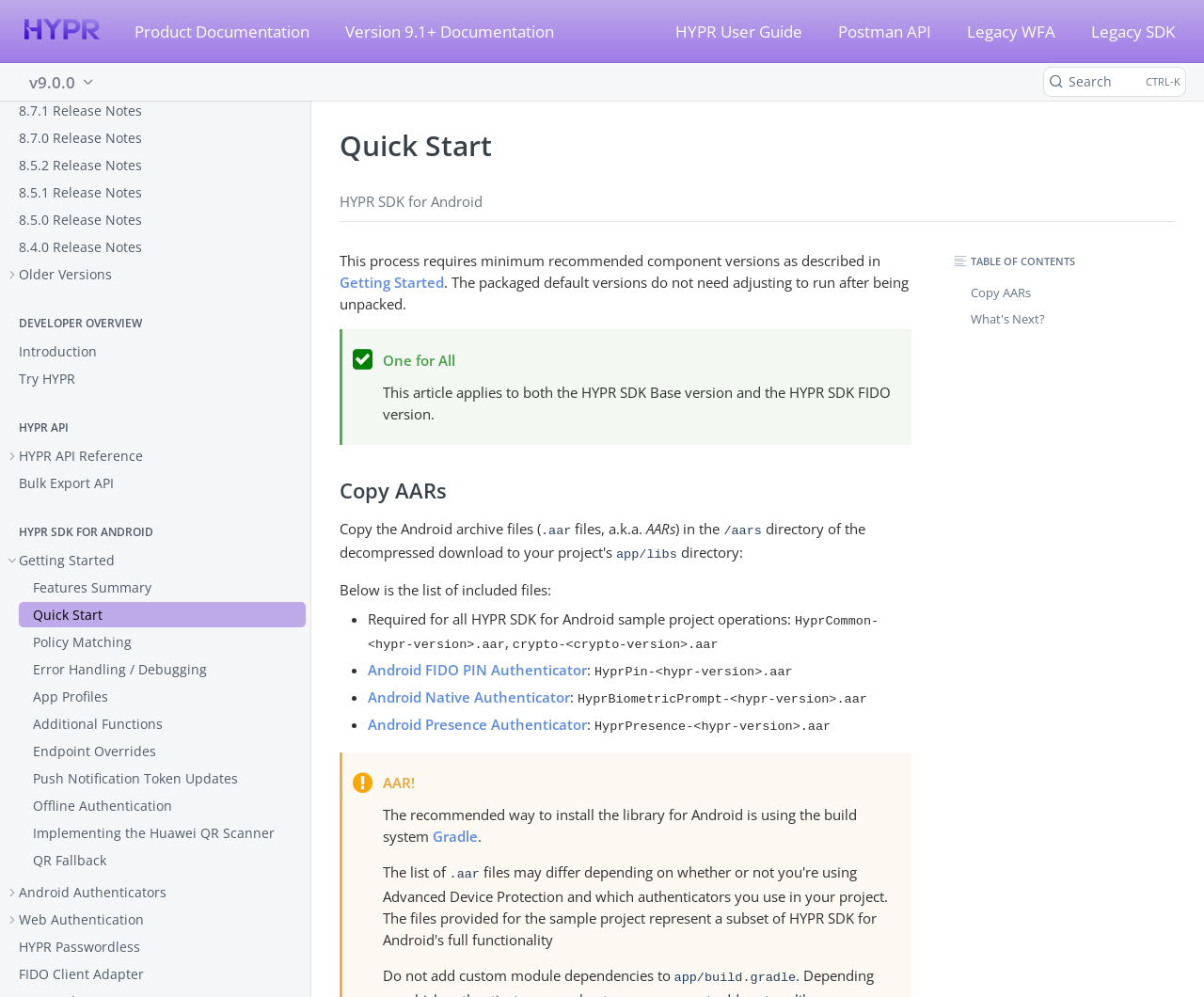Generate an in-depth caption that captures all aspects of the webpage.

The webpage is about the HYPR SDK for Android, with a focus on quick start and developer overview. At the top, there is a navigation menu with links to "Jump to Content", "HYPR", "Product Documentation", and other related resources. Below the navigation menu, there is a prominent link to "HYPR User Guide" and other guides.

On the left side, there is a sidebar with headings and links to different sections, including "RELEASE NOTES", "DEVELOPER OVERVIEW", "HYPR API", and "HYPR SDK FOR ANDROID". Each section has multiple links to subpages, such as "Getting Started", "Quick Start", and "Policy Matching".

In the main content area, there is a header with the title "Quick Start" and a brief introduction to the HYPR SDK for Android. Below the header, there is a block of text explaining the minimum recommended component versions required for the SDK. There is also a link to "Getting Started" and a blockquote with a heading "One for All" and a brief description.

Further down, there are sections on copying AARs (Android archive files) and a list of included files, including required and optional files for the HYPR SDK for Android sample project operations. The page also has a search button at the top right corner.

Overall, the webpage provides a comprehensive overview of the HYPR SDK for Android, with easy access to documentation, guides, and resources for developers.